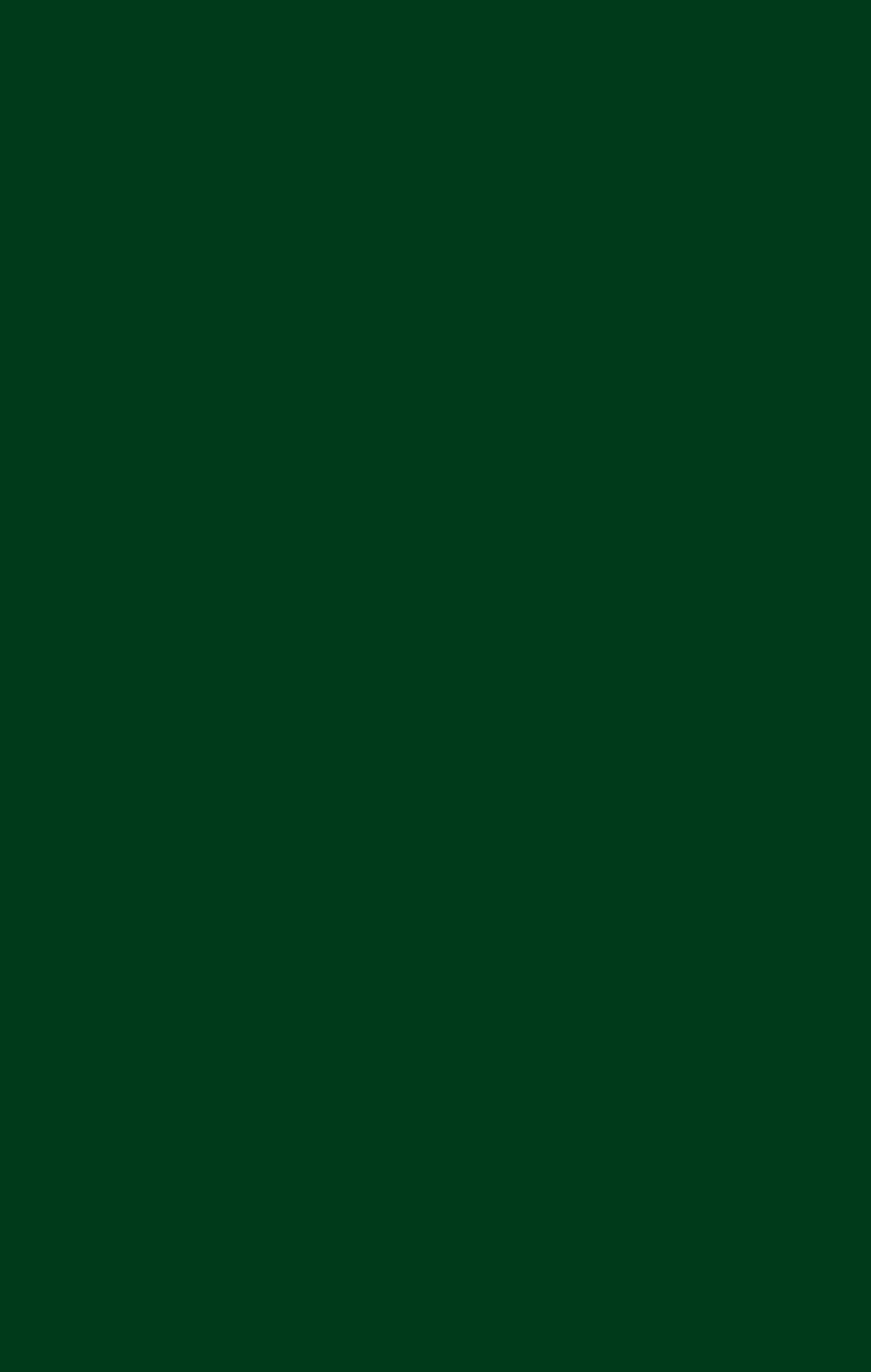Please identify the bounding box coordinates of the clickable element to fulfill the following instruction: "Visit FAQ page". The coordinates should be four float numbers between 0 and 1, i.e., [left, top, right, bottom].

[0.064, 0.38, 0.492, 0.416]